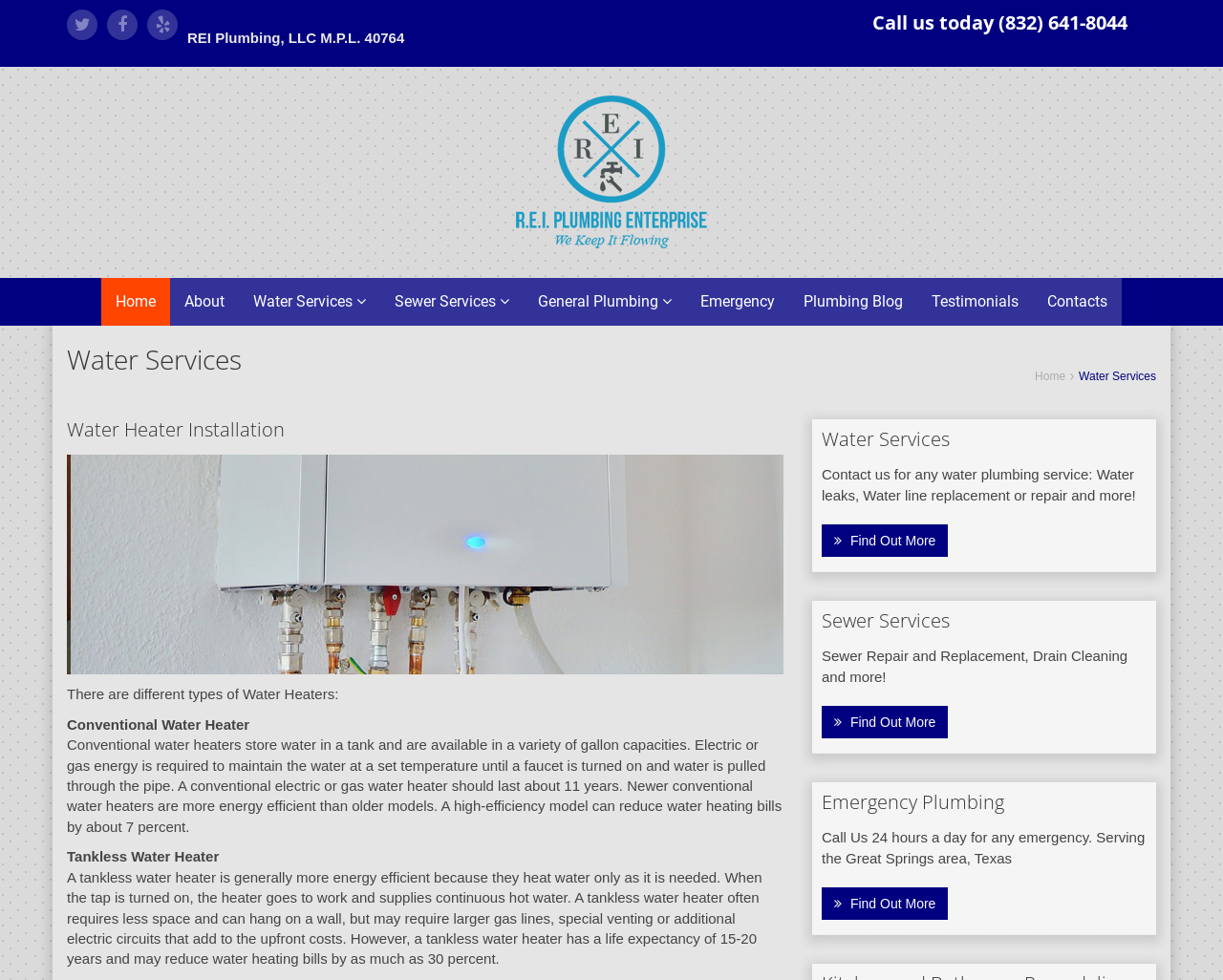What is the benefit of using a tankless water heater?
Using the image, provide a concise answer in one word or a short phrase.

reduces water heating bills by 30 percent